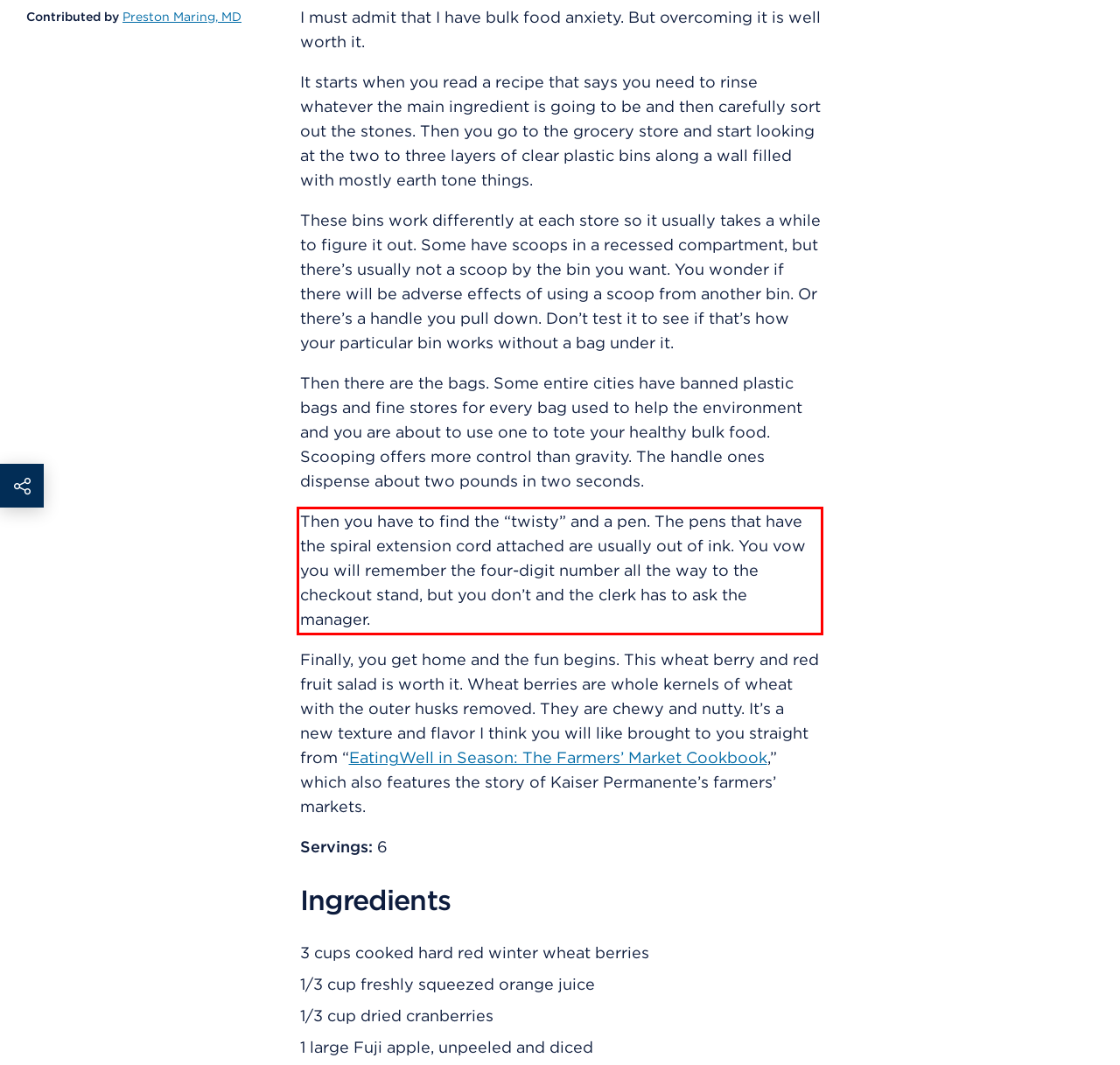Using the provided webpage screenshot, recognize the text content in the area marked by the red bounding box.

Then you have to find the “twisty” and a pen. The pens that have the spiral extension cord attached are usually out of ink. You vow you will remember the four-digit number all the way to the checkout stand, but you don’t and the clerk has to ask the manager.